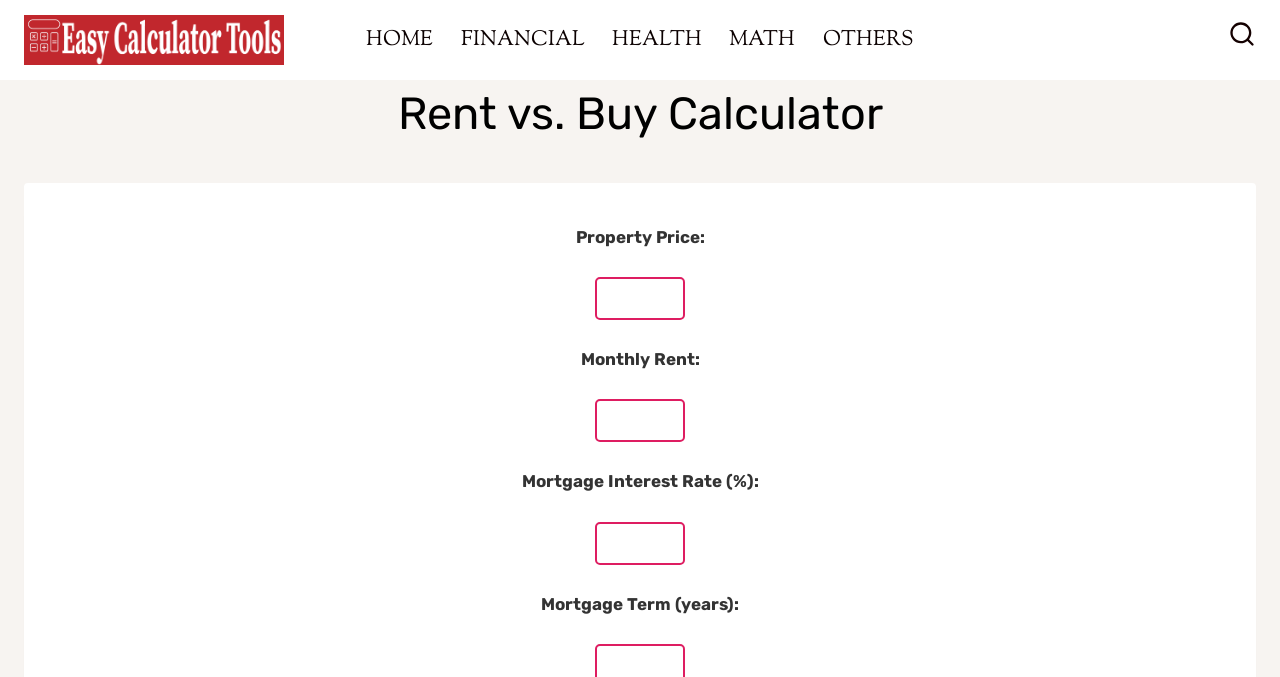How many input fields are there for user input?
Give a single word or phrase as your answer by examining the image.

4